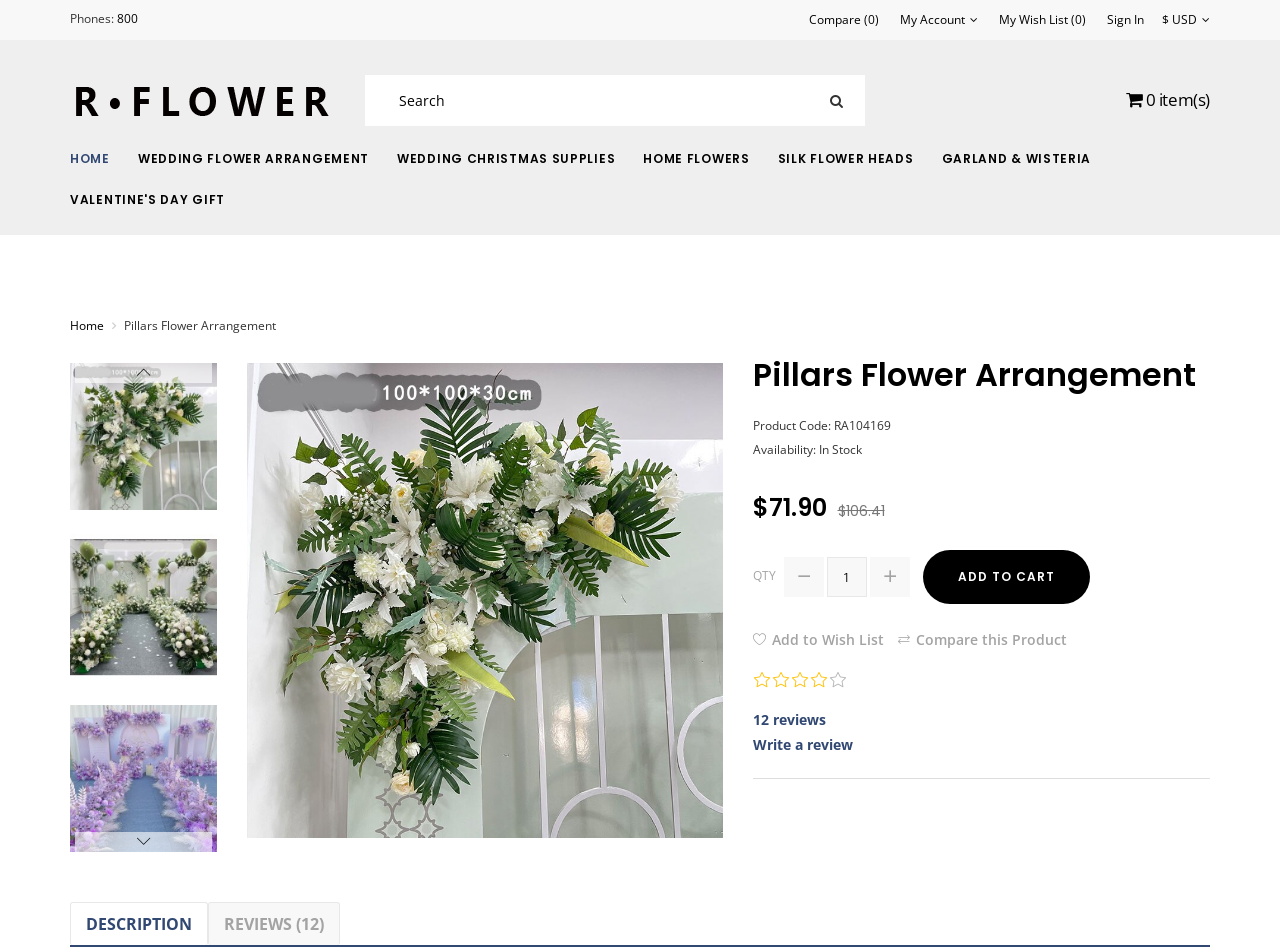Identify the bounding box coordinates of the region that should be clicked to execute the following instruction: "Go to the 'Home' page".

None